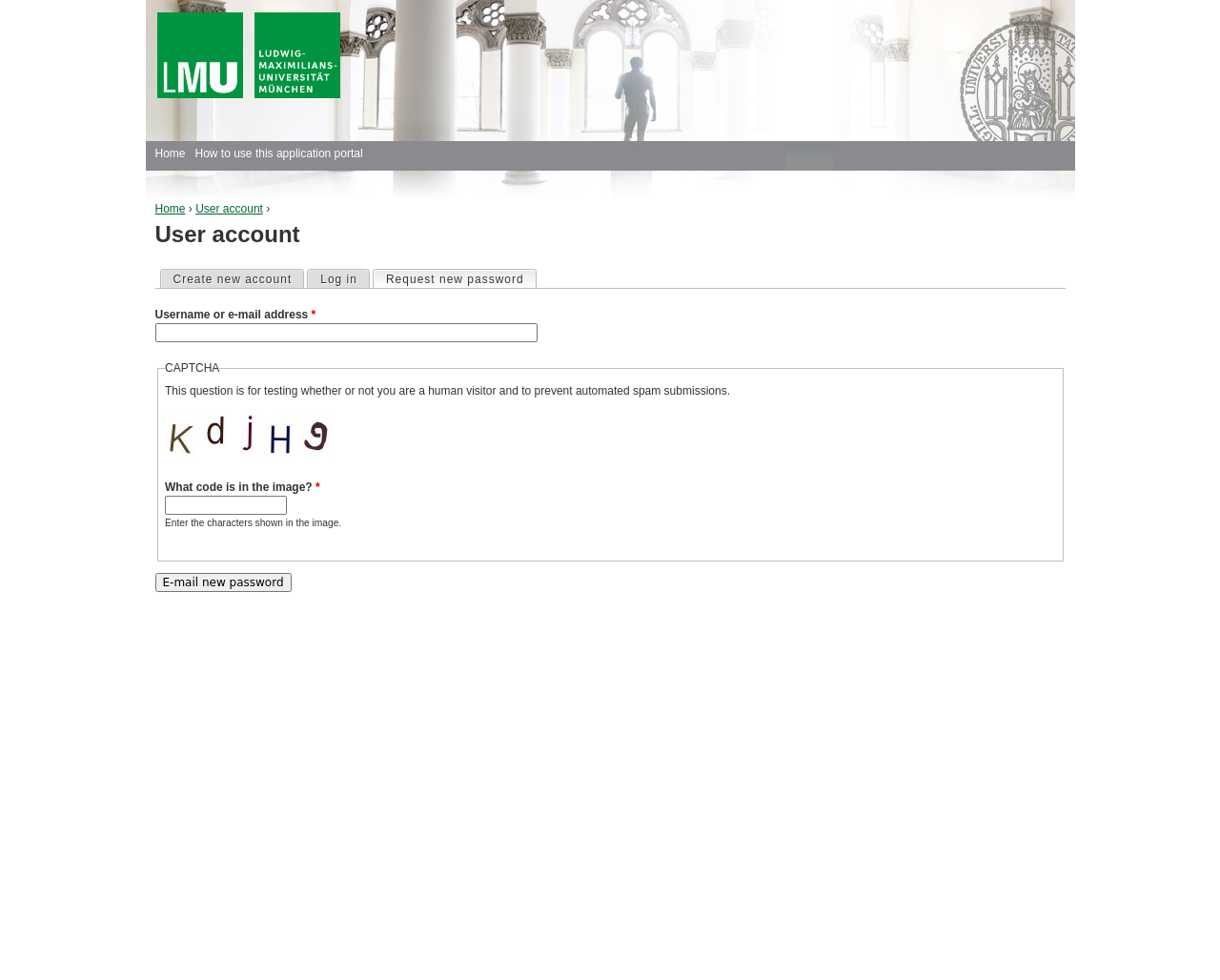What is the purpose of the image?
Look at the webpage screenshot and answer the question with a detailed explanation.

I determined the purpose of the image by looking at the surrounding elements. The image is part of a group labeled 'CAPTCHA', and there is a text description 'This question is for testing whether or not you are a human visitor and to prevent automated spam submissions.' nearby, indicating that the image is a CAPTCHA.